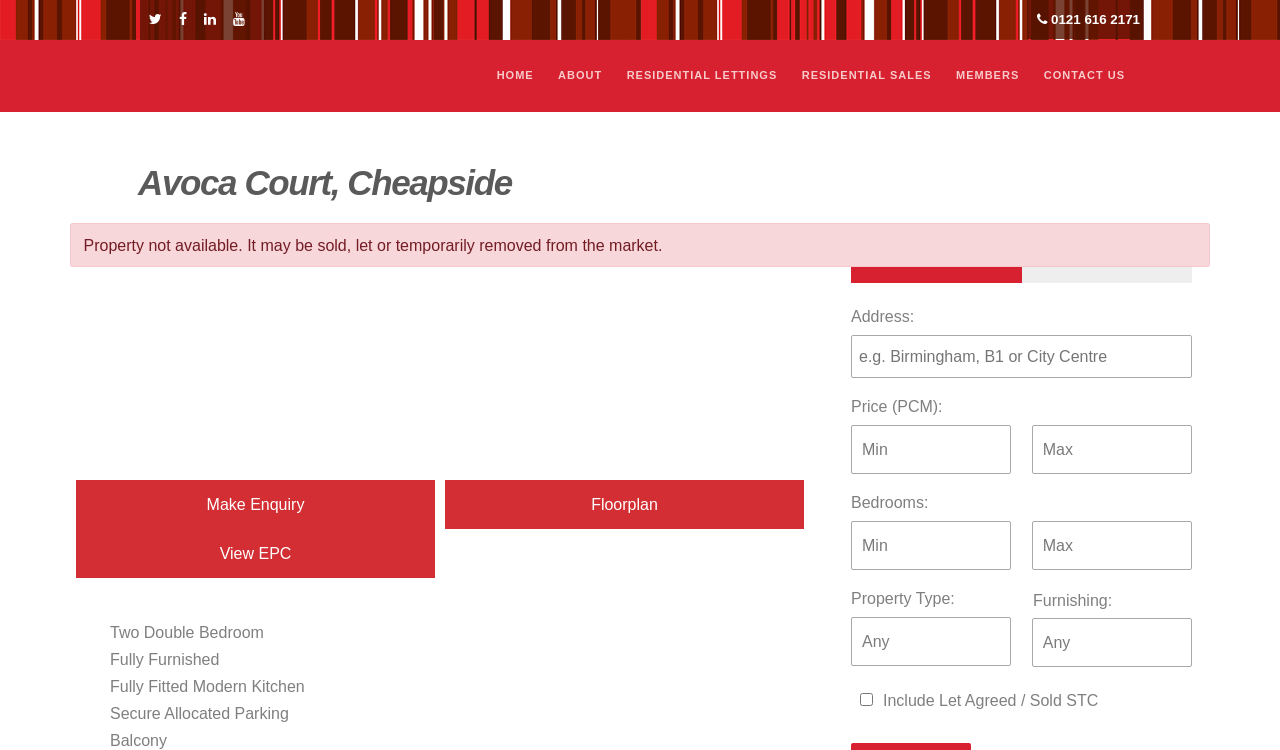Find the bounding box coordinates for the UI element whose description is: "Home". The coordinates should be four float numbers between 0 and 1, in the format [left, top, right, bottom].

[0.388, 0.061, 0.433, 0.139]